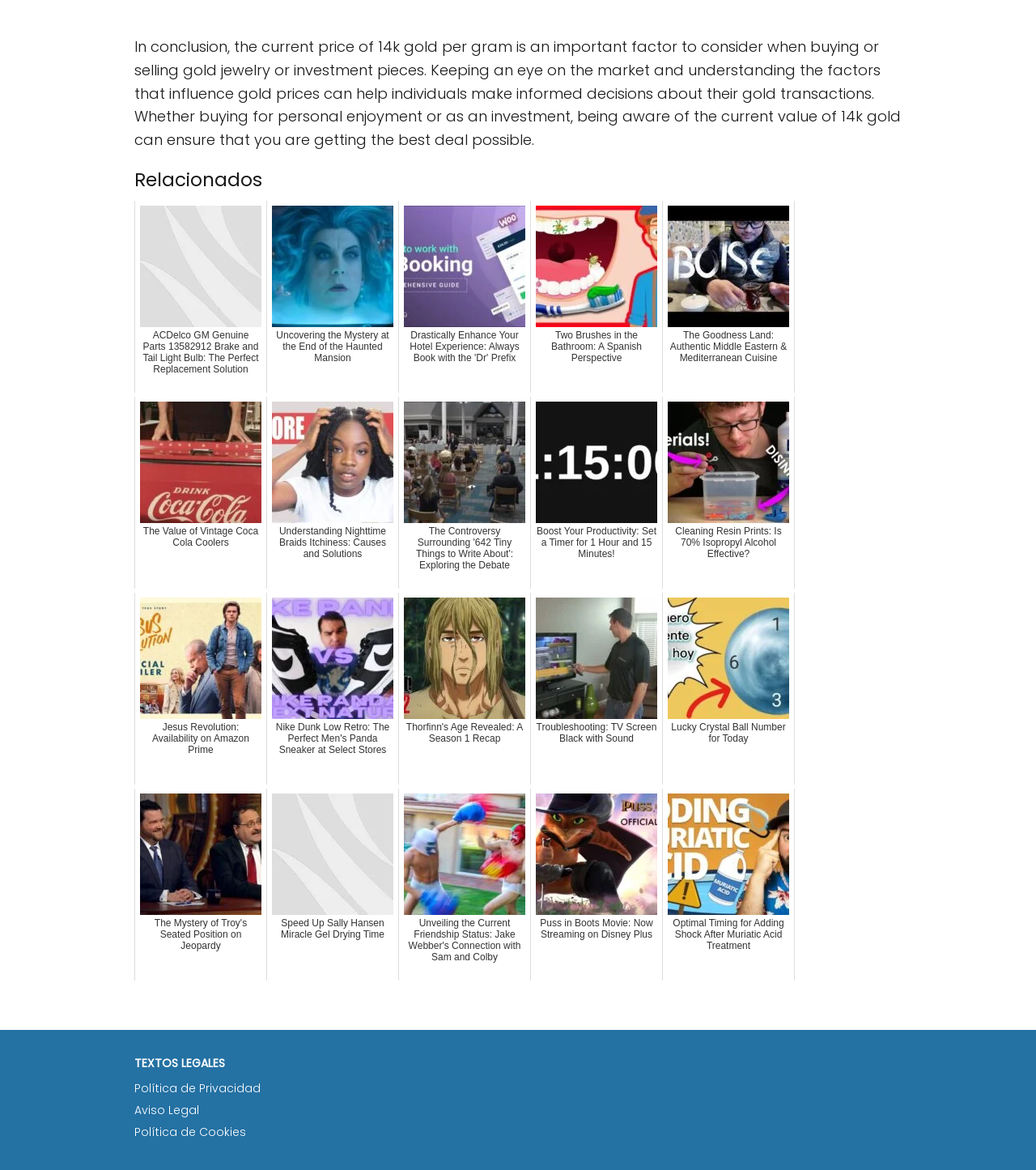Please identify the bounding box coordinates of the clickable area that will fulfill the following instruction: "Explore related articles under 'Relacionados'". The coordinates should be in the format of four float numbers between 0 and 1, i.e., [left, top, right, bottom].

[0.13, 0.144, 0.87, 0.165]